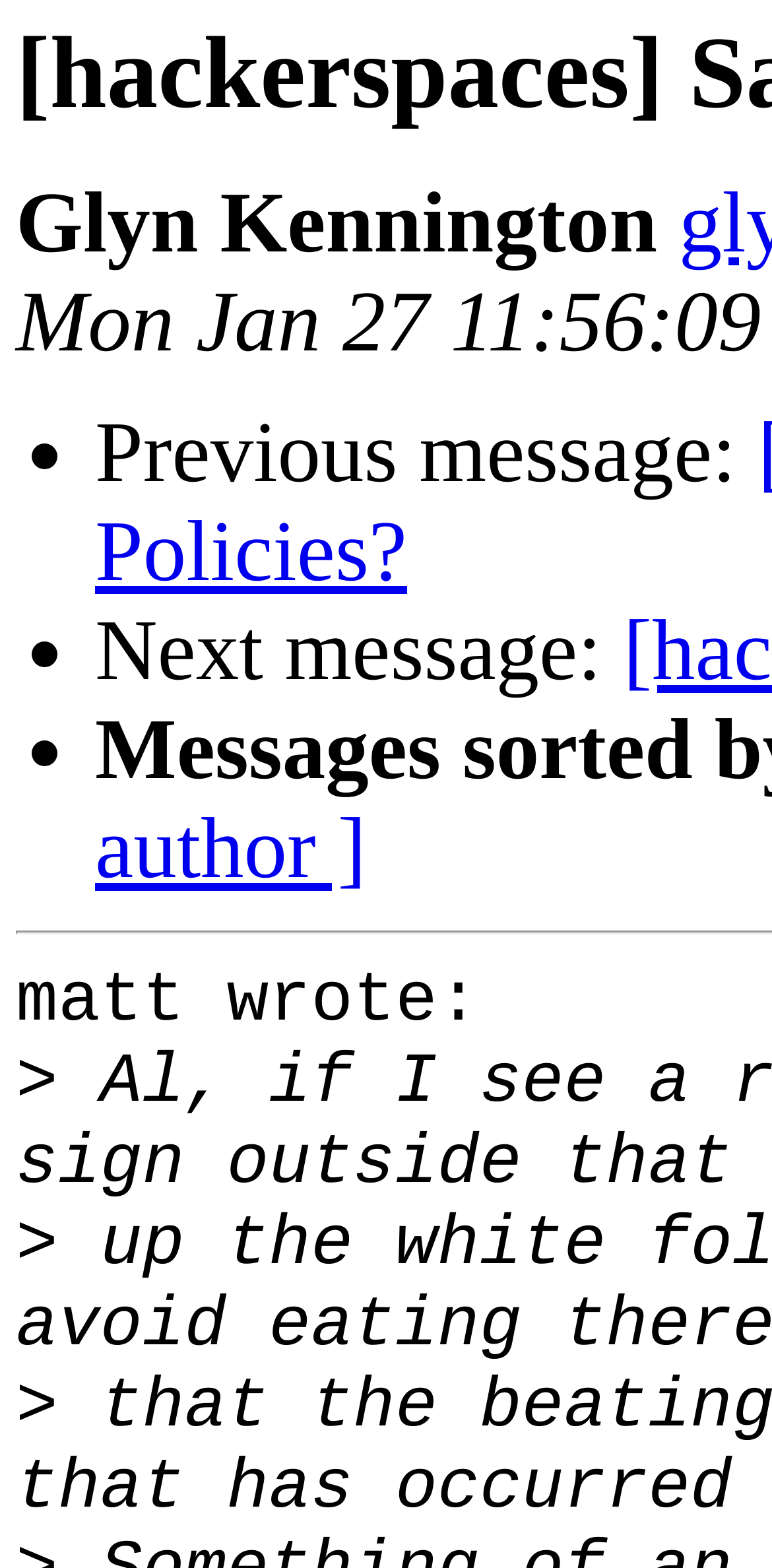Generate a thorough description of the webpage.

The webpage appears to be a discussion forum or email thread related to hackerspaces and safe space policies. At the top, there is a title or header with the text "Glyn Kennington". Below this, there are three bullet points, each with a brief description. The first bullet point says "Previous message:", the second says "Next message:", and the third does not have any accompanying text. 

Below these bullet points, there is a message from someone named Matt, which starts with "matt wrote: >". This message takes up a significant portion of the page, but its content is not specified.